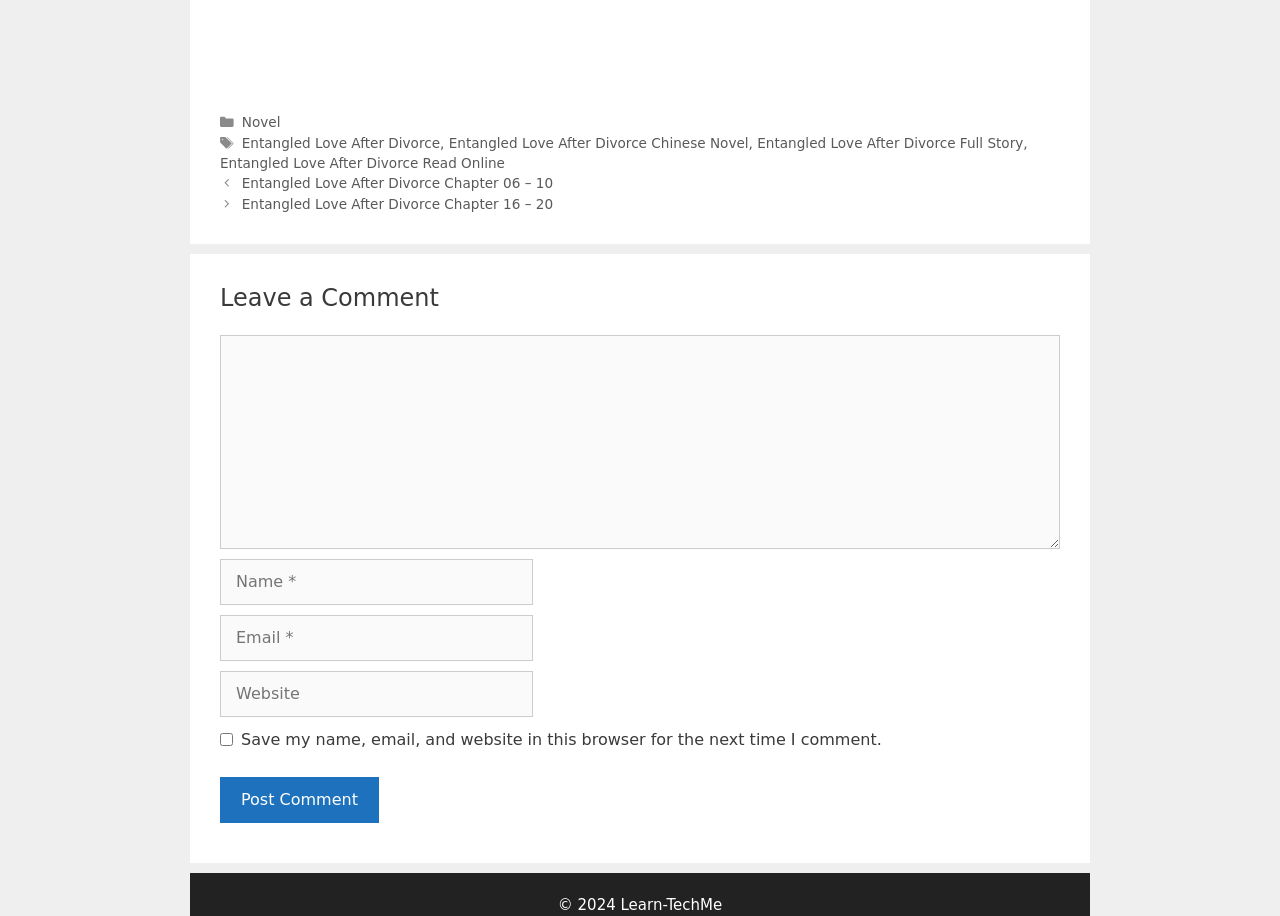Provide the bounding box coordinates of the HTML element this sentence describes: "Entangled Love After Divorce". The bounding box coordinates consist of four float numbers between 0 and 1, i.e., [left, top, right, bottom].

[0.189, 0.147, 0.344, 0.164]